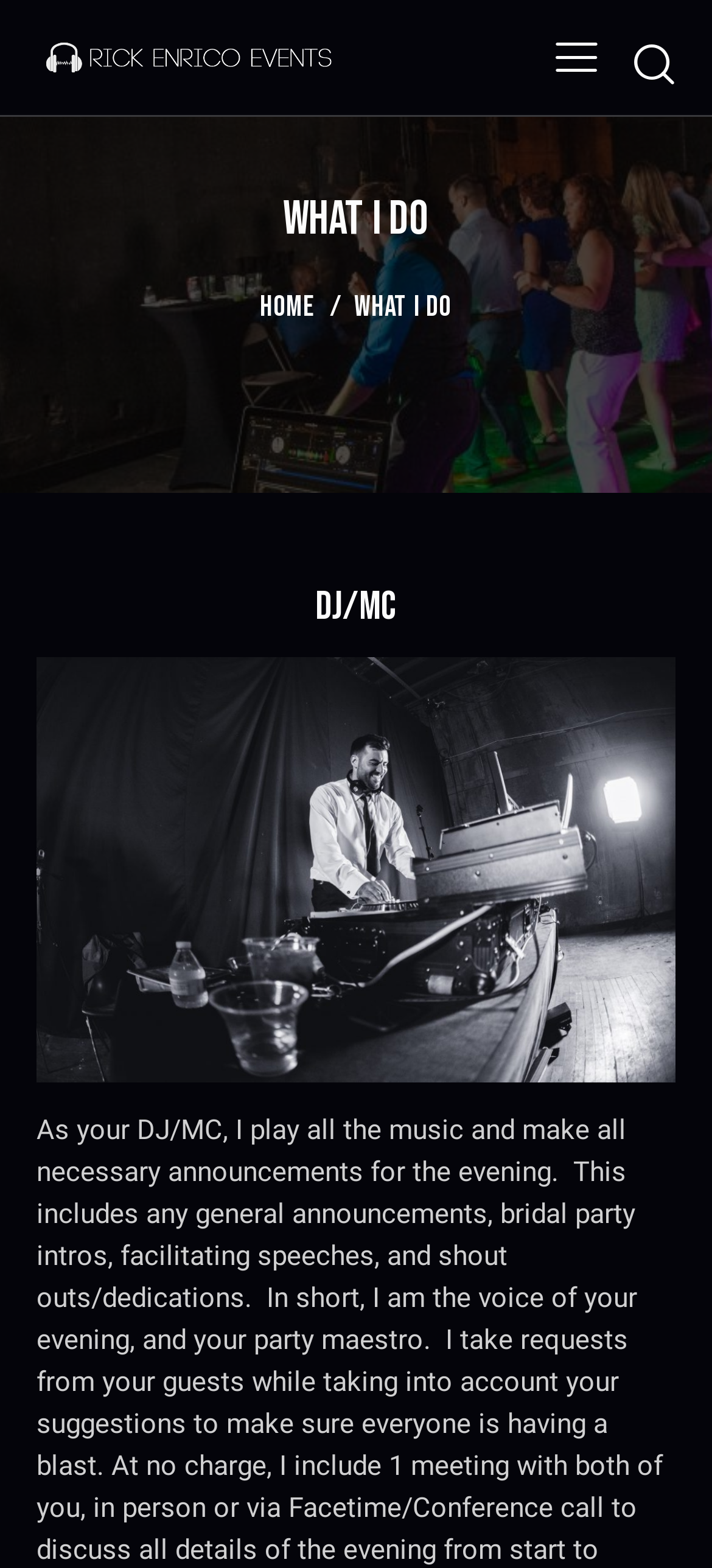What is the name of the event service?
Answer the question in as much detail as possible.

The name of the event service can be found in the top-left corner of the webpage, where it is written as 'Rick Enrico Events' and also has a corresponding image with the same name.